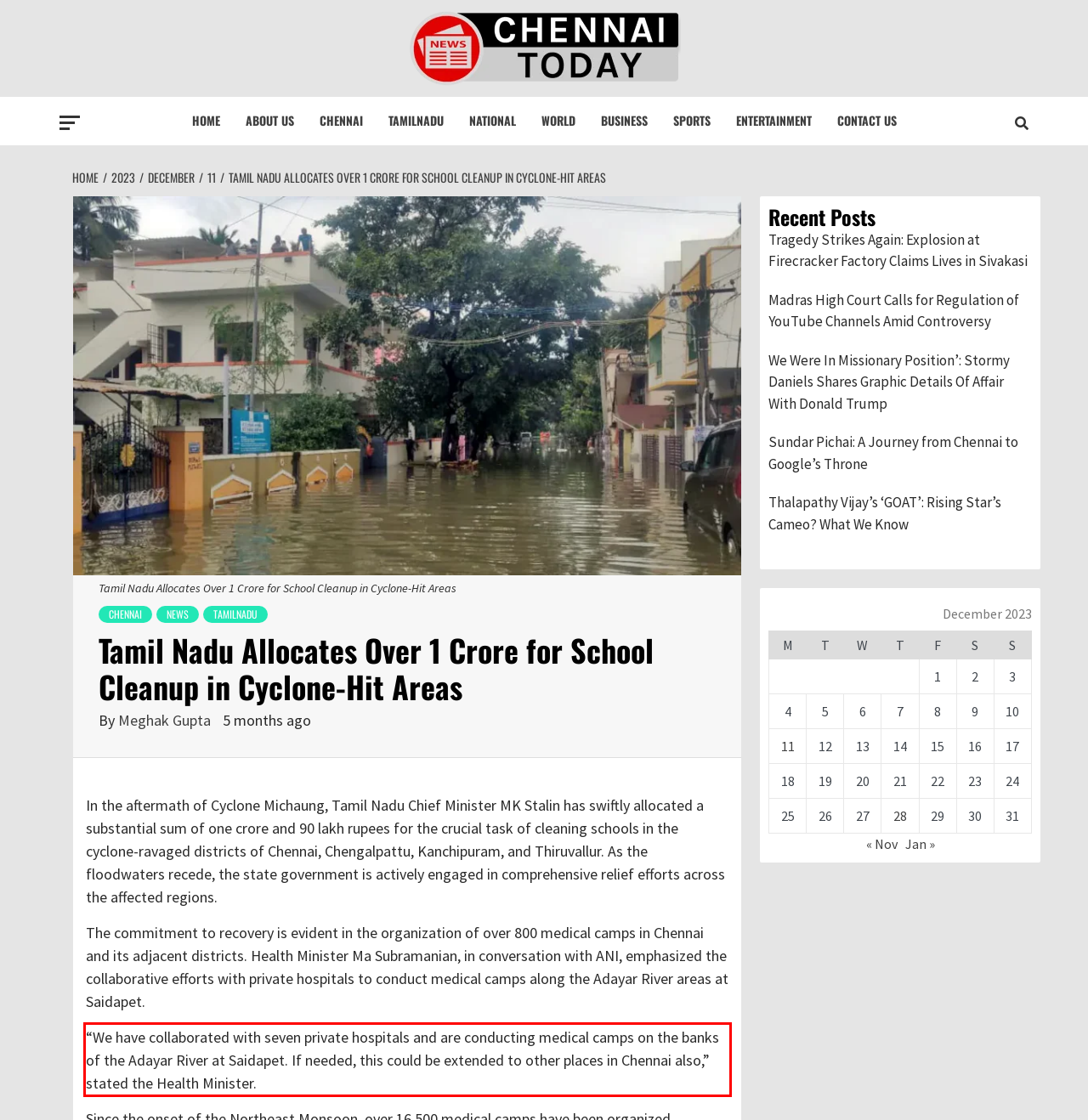Please extract the text content within the red bounding box on the webpage screenshot using OCR.

“We have collaborated with seven private hospitals and are conducting medical camps on the banks of the Adayar River at Saidapet. If needed, this could be extended to other places in Chennai also,” stated the Health Minister.